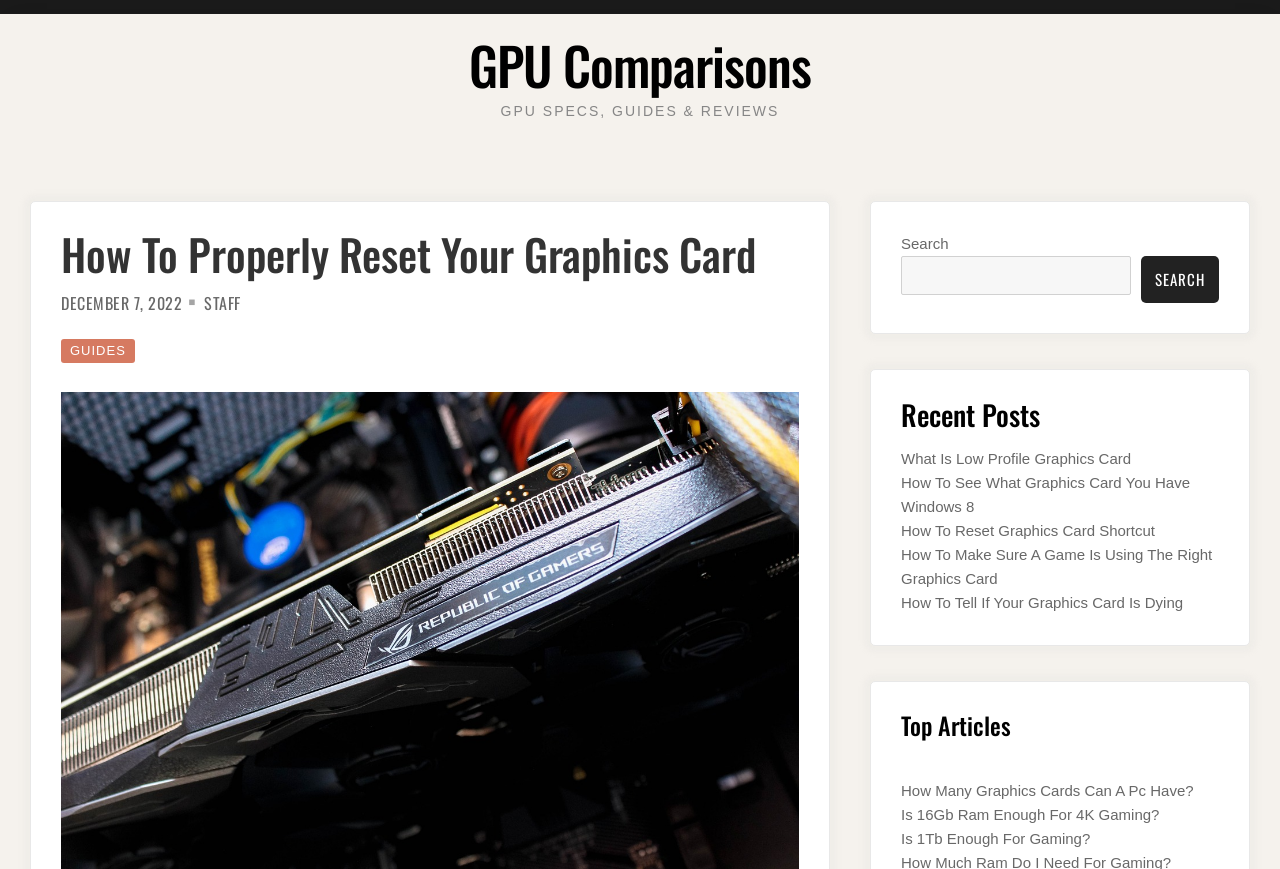What is the purpose of the search box?
Please use the visual content to give a single word or phrase answer.

Search articles